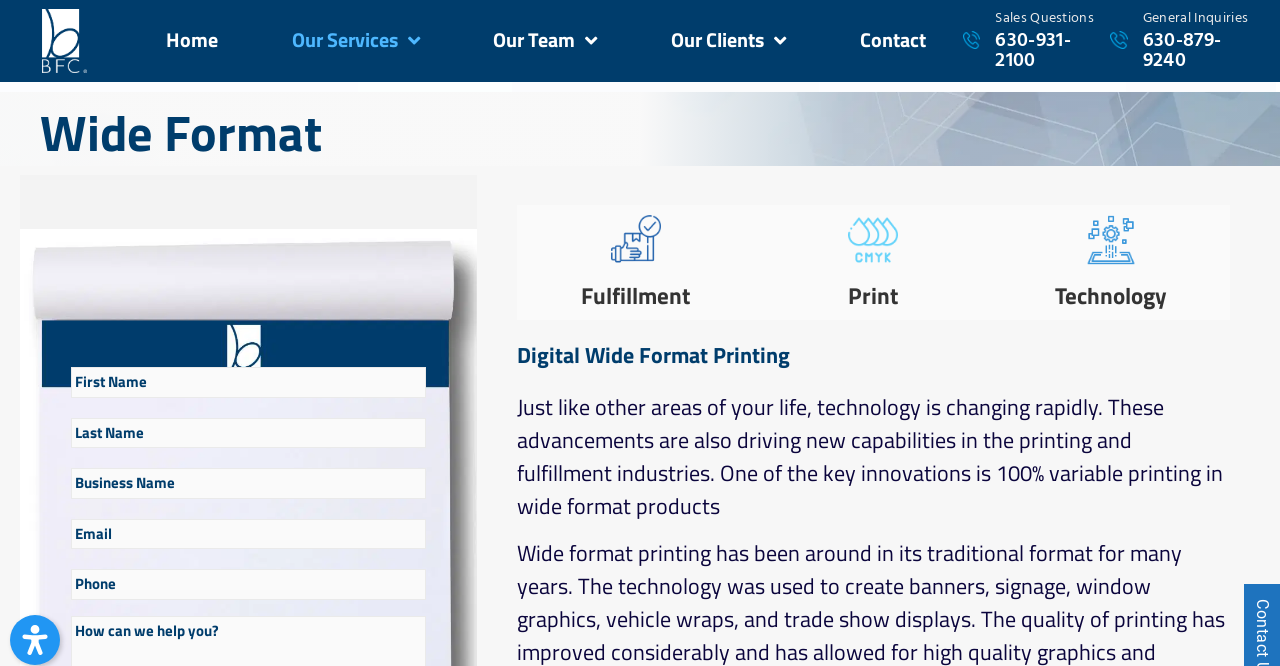Locate the bounding box coordinates of the clickable region to complete the following instruction: "Click on Fulfillment."

[0.454, 0.418, 0.539, 0.471]